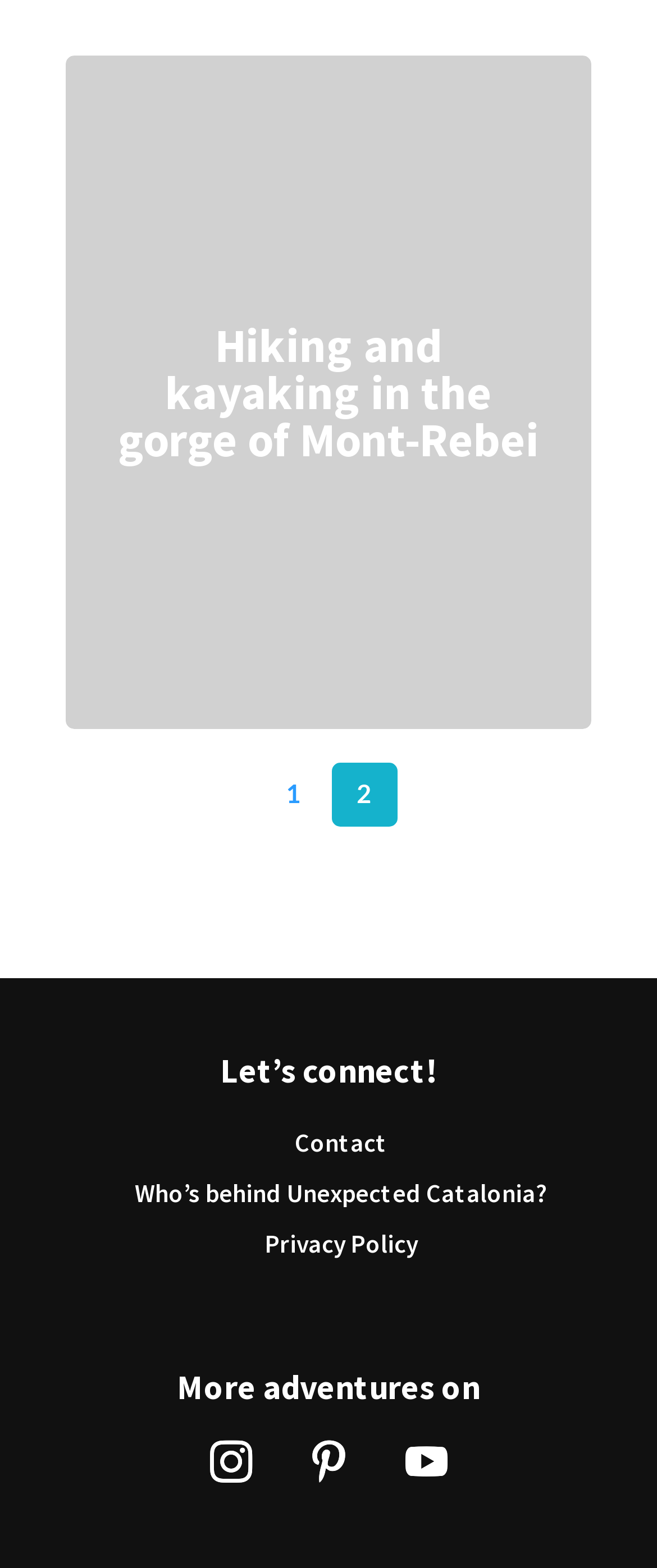Determine the bounding box coordinates for the element that should be clicked to follow this instruction: "Learn about who’s behind Unexpected Catalonia". The coordinates should be given as four float numbers between 0 and 1, in the format [left, top, right, bottom].

[0.138, 0.752, 0.9, 0.768]